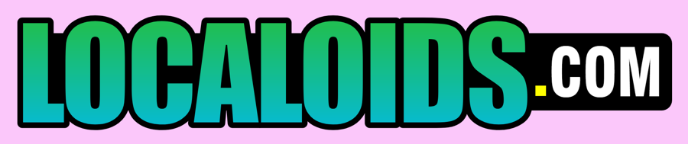What is the design style of the 'LOCALOIDS' word in the logo?
Provide an in-depth answer to the question, covering all aspects.

The caption describes the 'LOCALOIDS' word in the logo as being in a bold, gradient style that transitions from teal to deeper shades, emphasizing its playful and modern design.